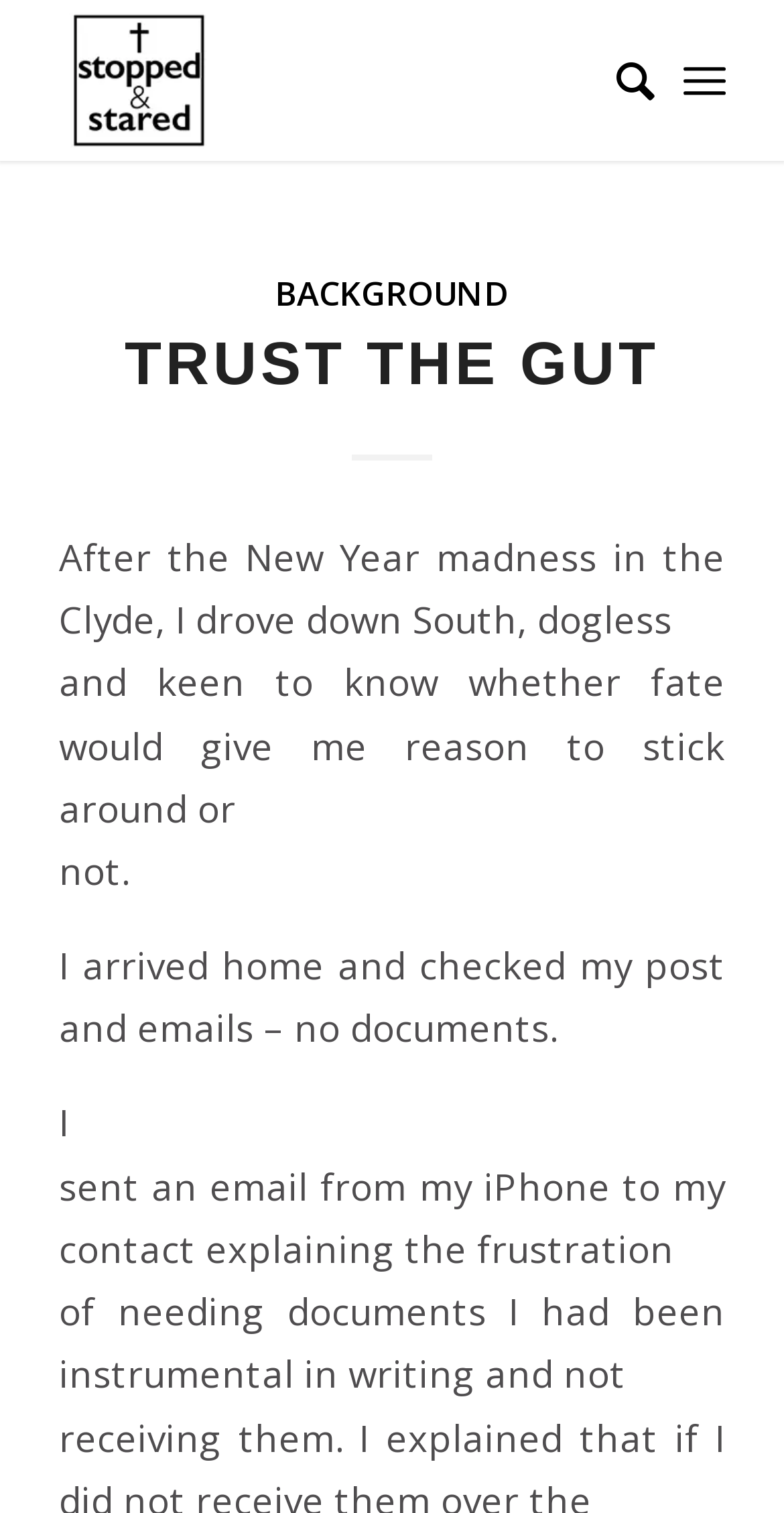What was the author expecting to receive?
Based on the screenshot, respond with a single word or phrase.

Documents